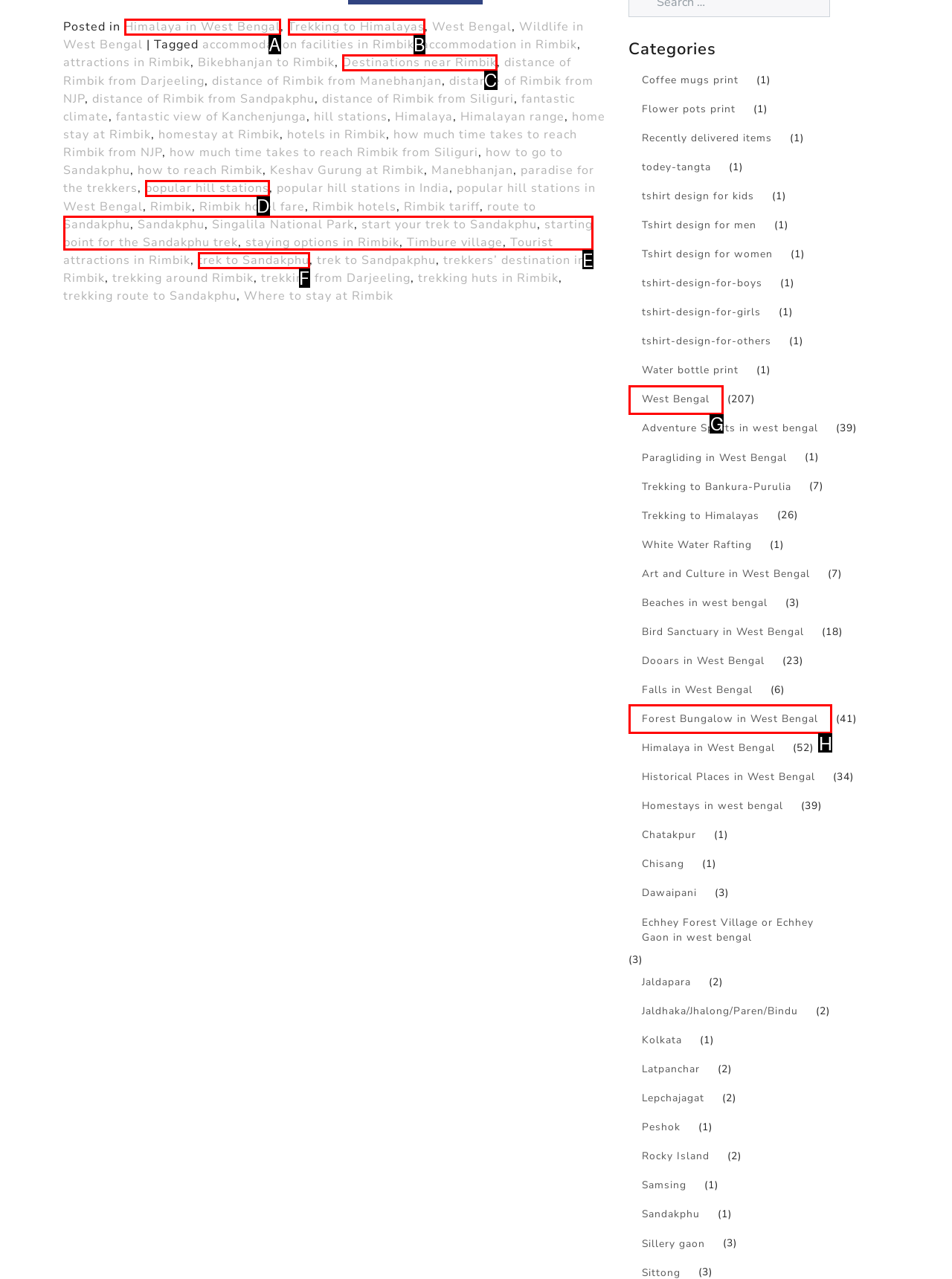Tell me the letter of the HTML element that best matches the description: trek to Sandakphu from the provided options.

F